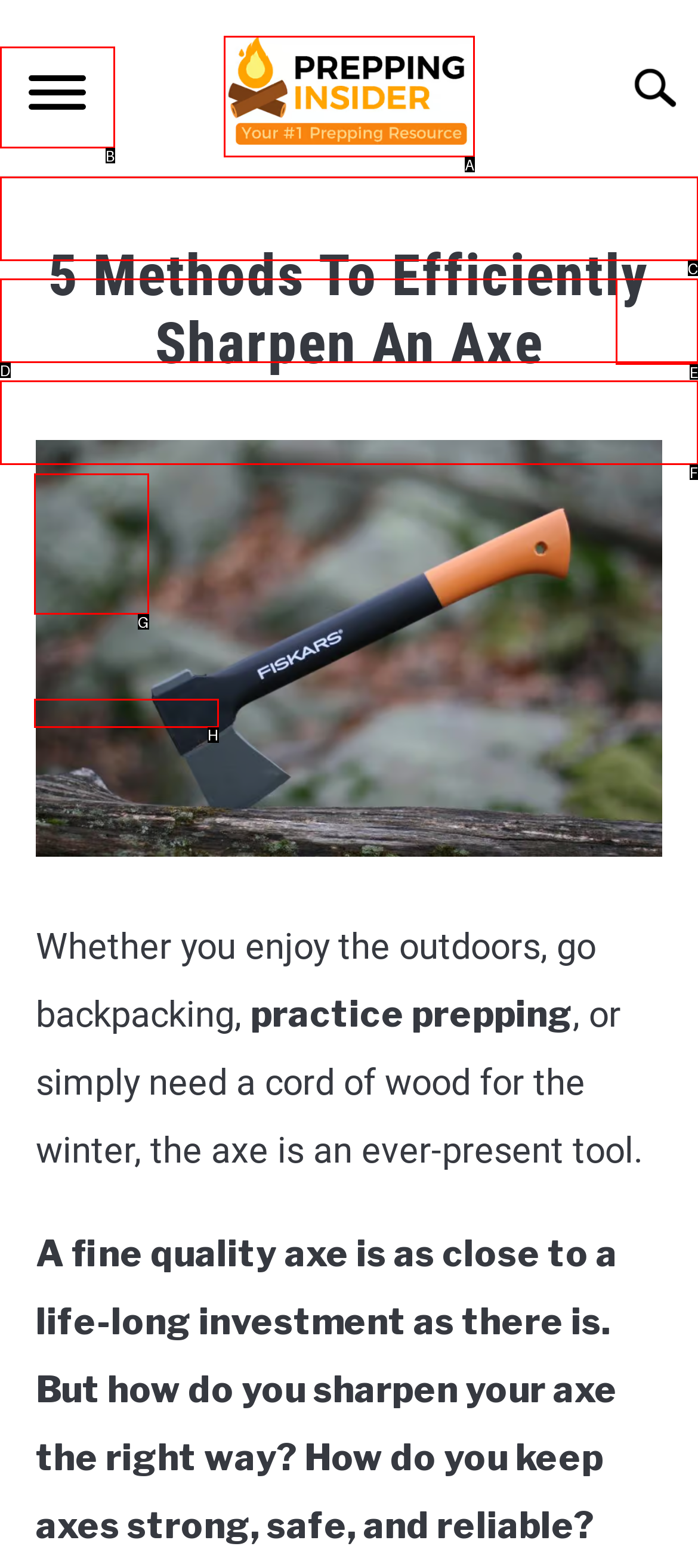Which lettered option should be clicked to perform the following task: Learn more about the author Greg
Respond with the letter of the appropriate option.

G